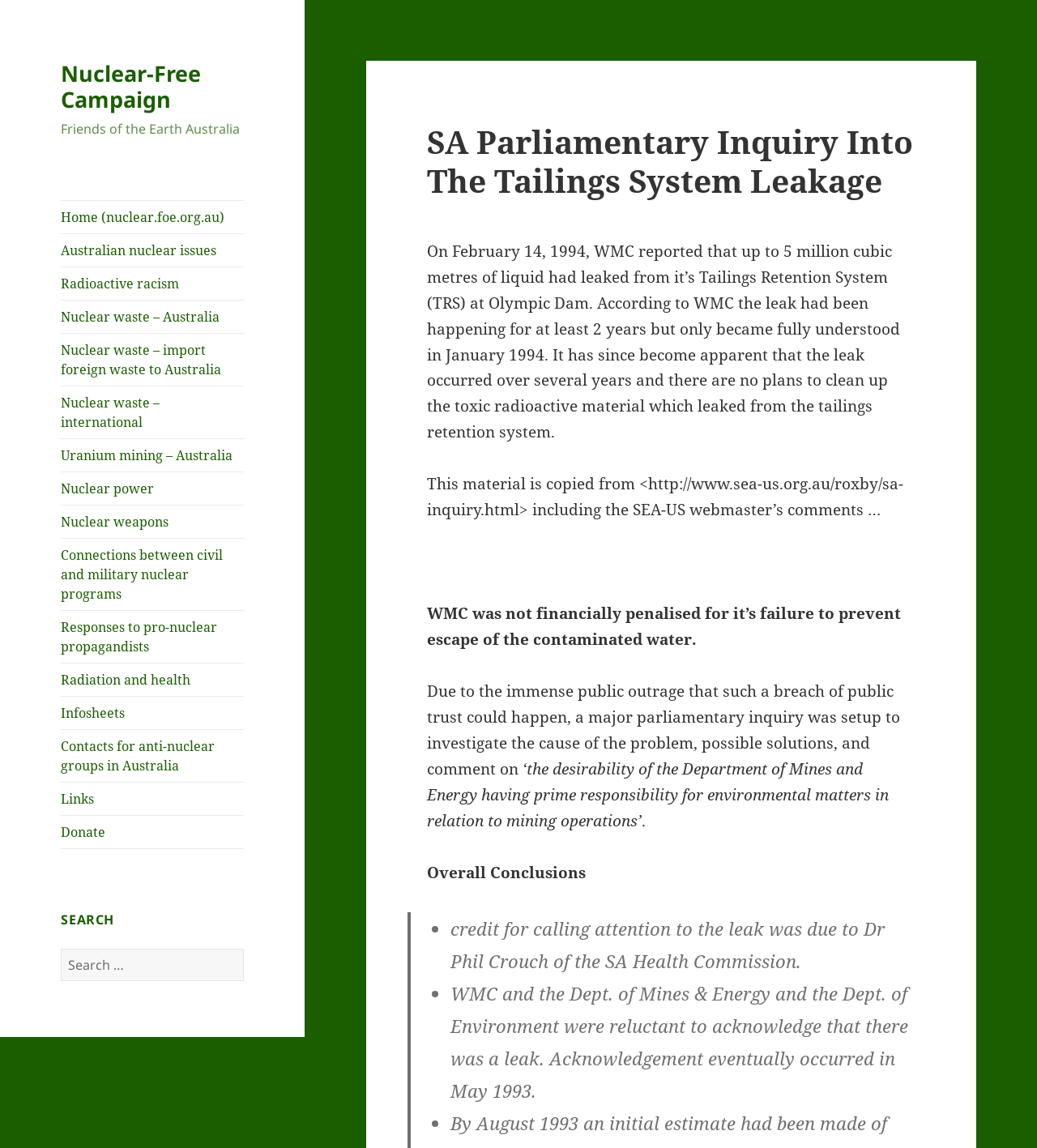Please predict the bounding box coordinates of the element's region where a click is necessary to complete the following instruction: "Search for something". The coordinates should be represented by four float numbers between 0 and 1, i.e., [left, top, right, bottom].

[0.059, 0.826, 0.235, 0.855]